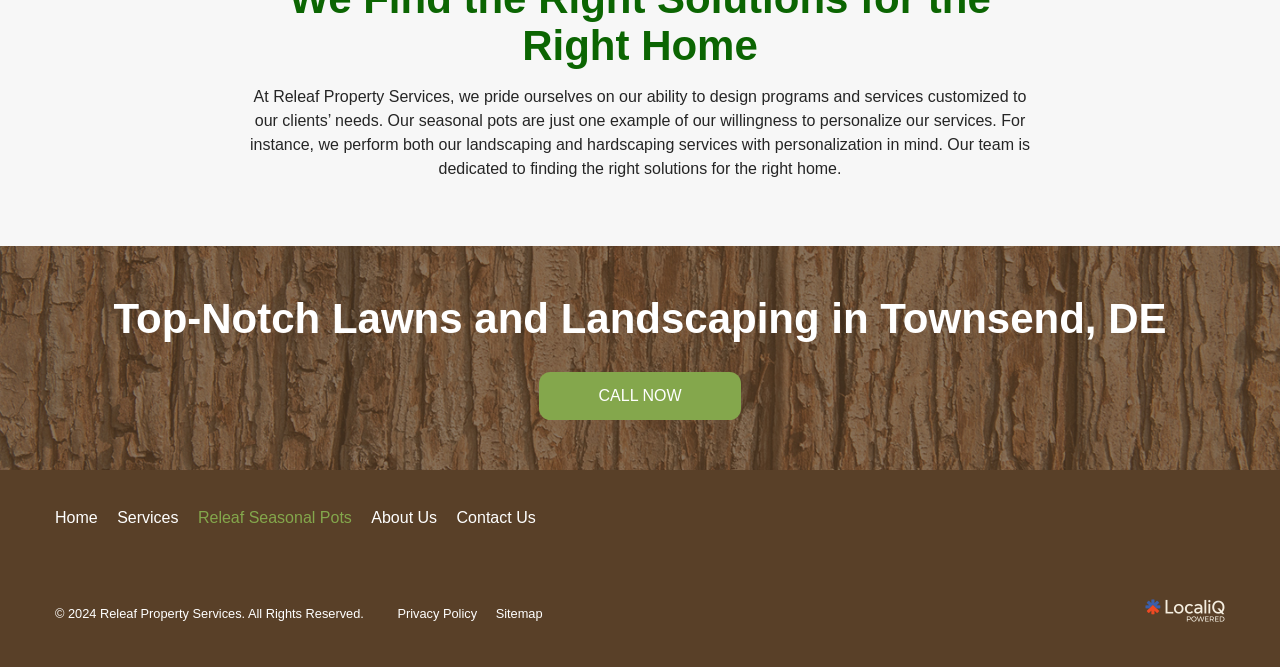Please determine the bounding box coordinates of the clickable area required to carry out the following instruction: "Contact Us". The coordinates must be four float numbers between 0 and 1, represented as [left, top, right, bottom].

[0.351, 0.749, 0.424, 0.804]